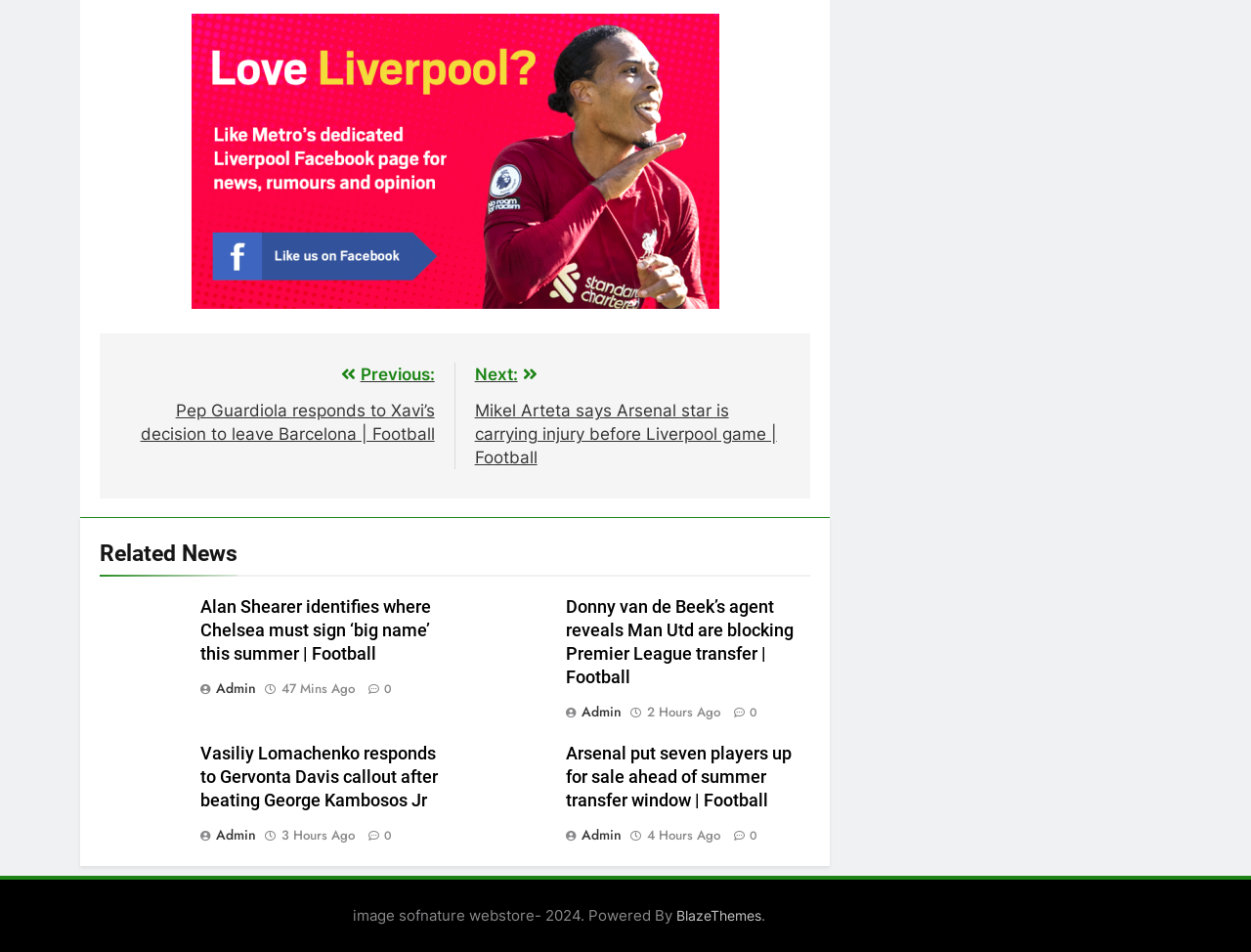Please identify the bounding box coordinates for the region that you need to click to follow this instruction: "Click on the 'Previous' link".

[0.095, 0.381, 0.347, 0.466]